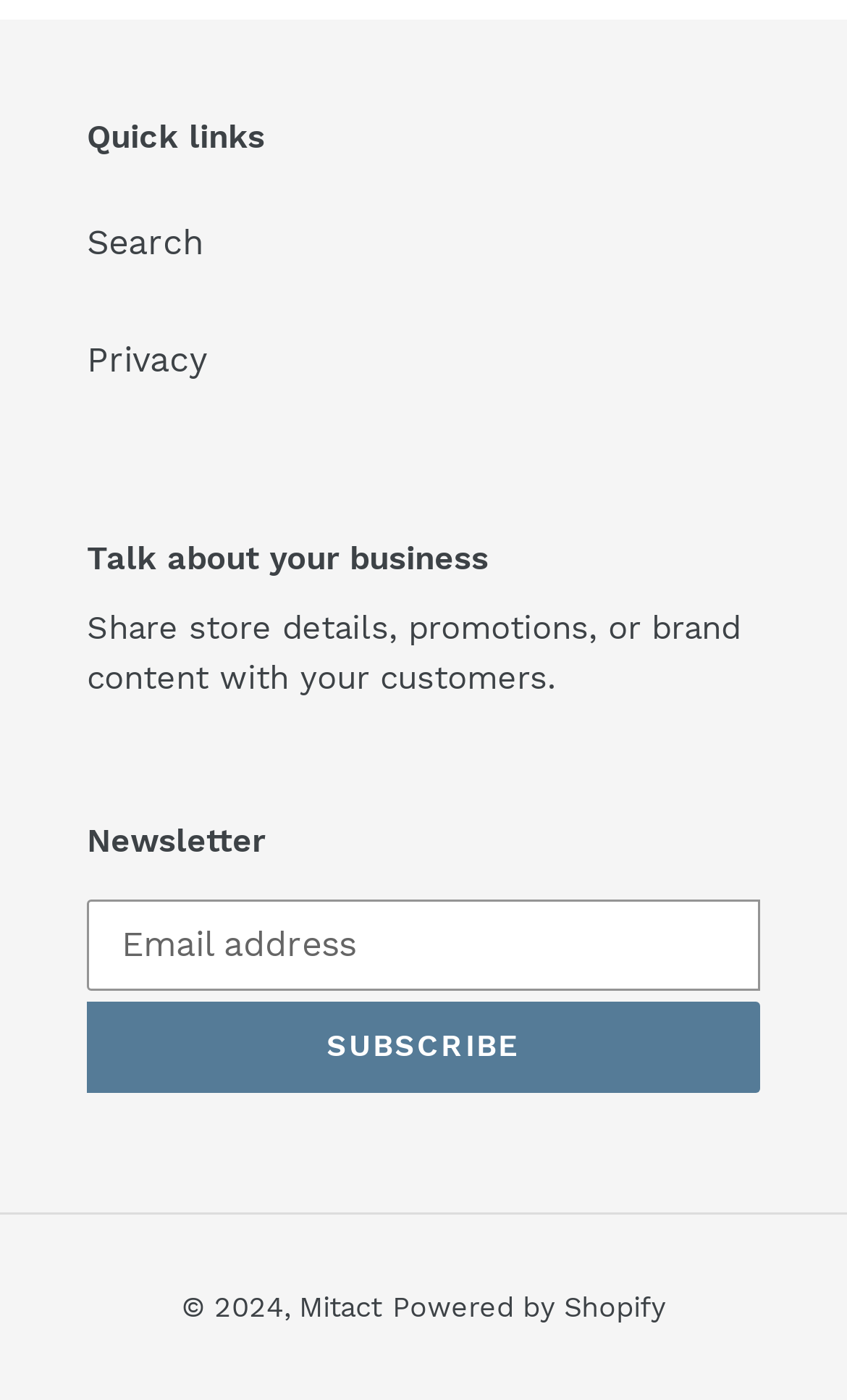What is the name of the platform powering the website?
Using the image, provide a detailed and thorough answer to the question.

The website's footer section contains a link labeled 'Powered by Shopify', indicating that the website is built and powered by the Shopify platform.